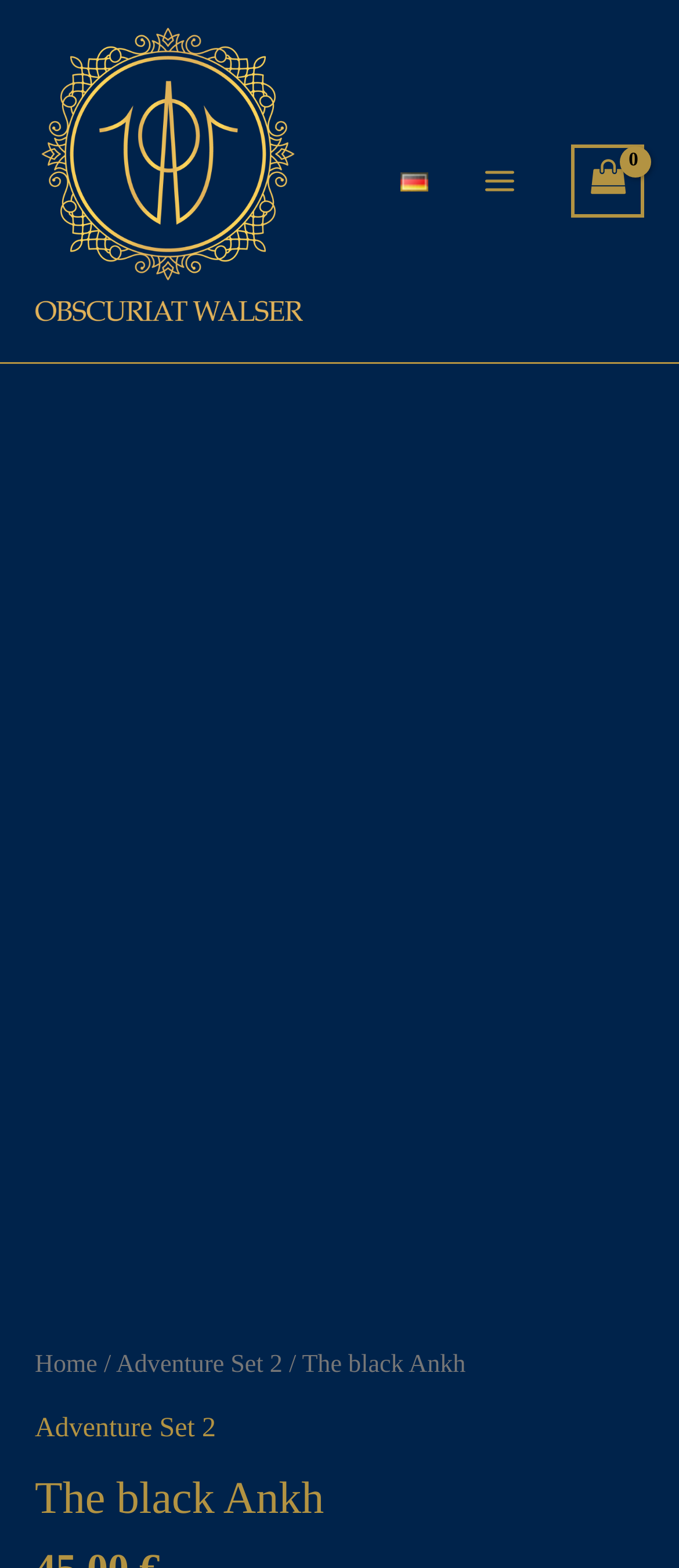How many items are in the shopping cart?
Craft a detailed and extensive response to the question.

The link 'View Shopping Cart, empty' suggests that the shopping cart is currently empty, implying that there are no items in the cart.